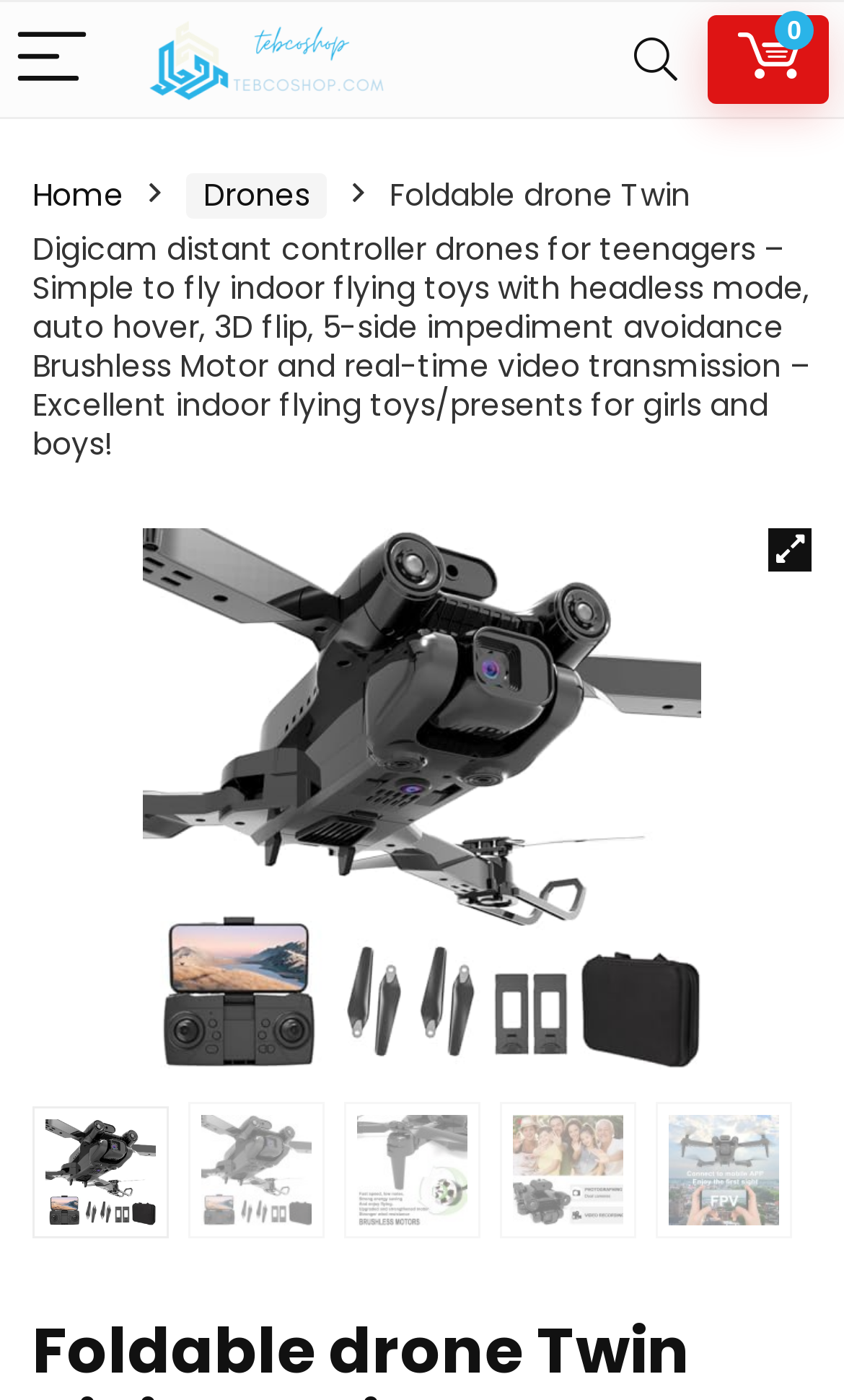Provide an in-depth caption for the elements present on the webpage.

This webpage appears to be a product page for a foldable drone toy. At the top left corner, there is a menu button and two images, one of which is the logo of "tebcoshop". On the top right corner, there is a search button. Next to the search button, there is a link with a shopping cart icon.

Below the top navigation bar, there is a breadcrumb navigation section that shows the path "Home > Drones" and the product title "Foldable drone Twin Camera remote controller drones for teenagers – Simple to fly indoor flying toys with headless mode, auto hover, 3D flip, 5-side obstacle avoidance Brushless Motor and real-time video transmission – Excellent indoor flying toys/presents for girls and boys!".

On the right side of the breadcrumb navigation, there is a link with a magnifying glass icon. Below this link, there is a section with five images, likely showcasing the product from different angles.

At the top of the page, the price of the product is displayed as "$69.99 (as of Feb 13, 2024 00:01:17 UTC - Particulars)".